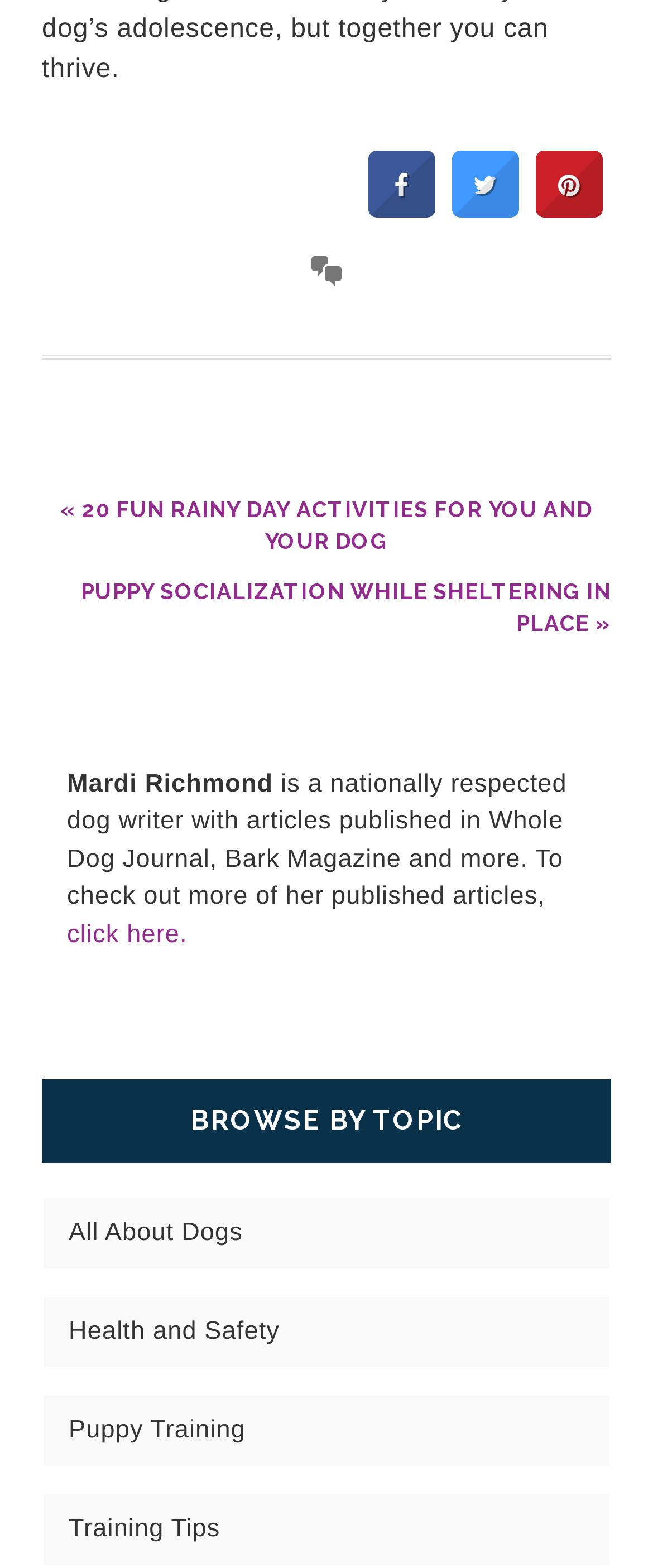Locate the bounding box coordinates of the element that should be clicked to execute the following instruction: "click on the link to read about 20 fun rainy day activities for you and your dog".

[0.093, 0.317, 0.907, 0.353]